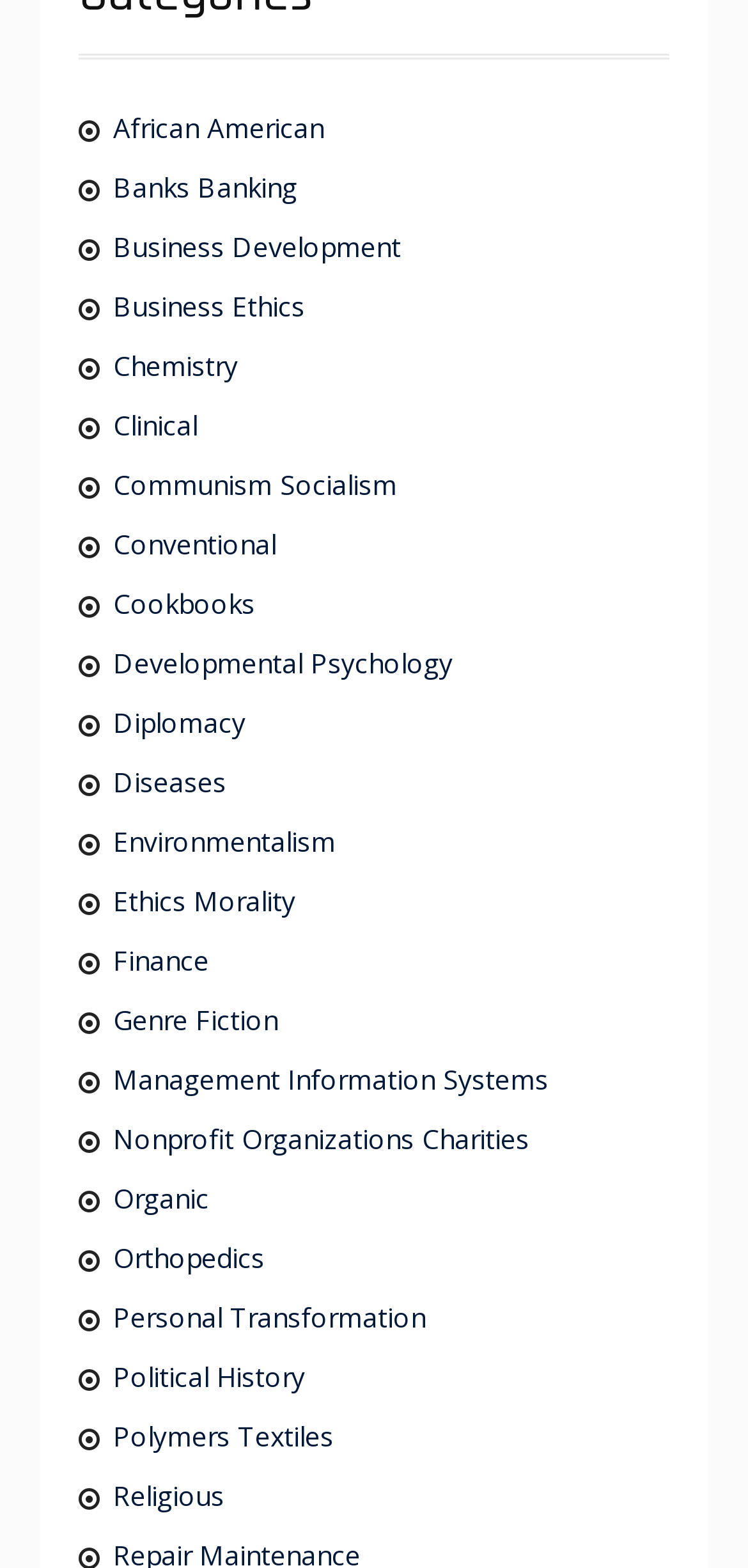Determine the bounding box of the UI element mentioned here: "Management Information Systems". The coordinates must be in the format [left, top, right, bottom] with values ranging from 0 to 1.

[0.151, 0.676, 0.784, 0.702]